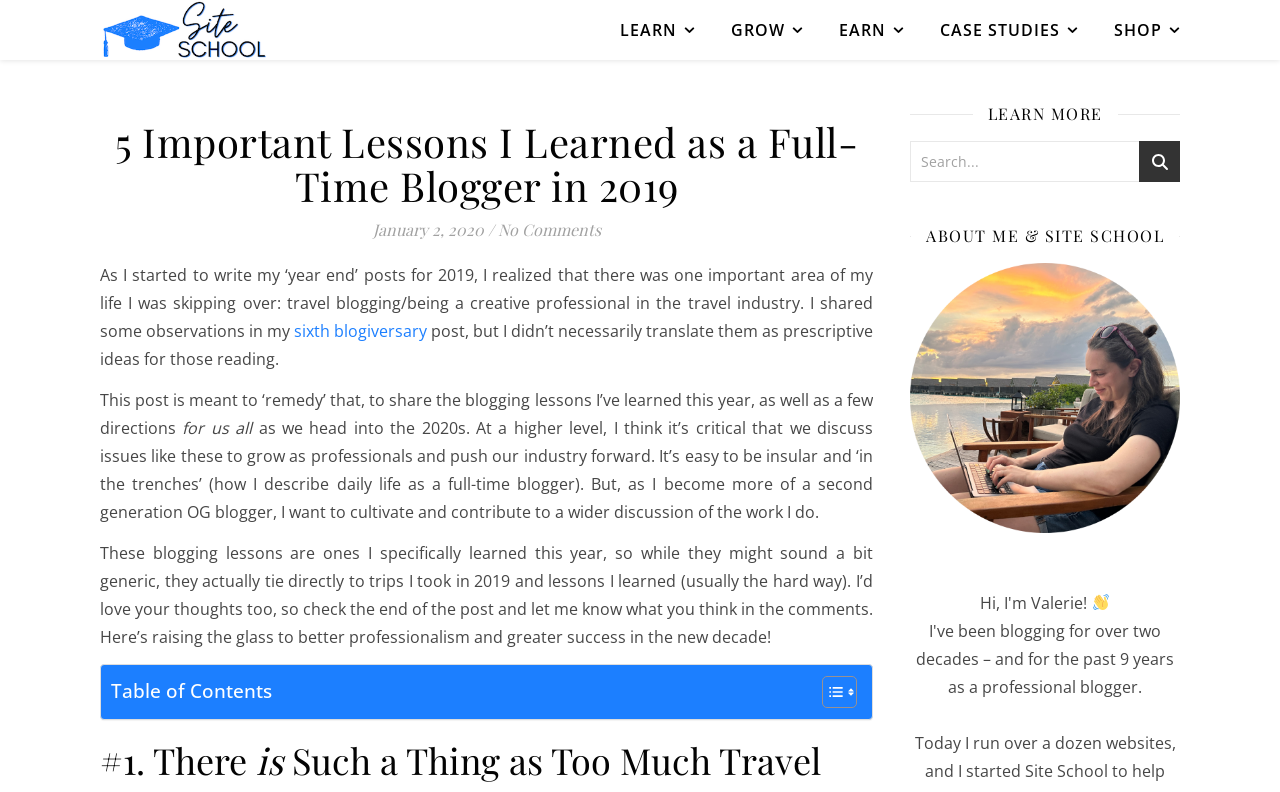Identify the bounding box coordinates for the element you need to click to achieve the following task: "Search for something". Provide the bounding box coordinates as four float numbers between 0 and 1, in the form [left, top, right, bottom].

[0.711, 0.178, 0.922, 0.23]